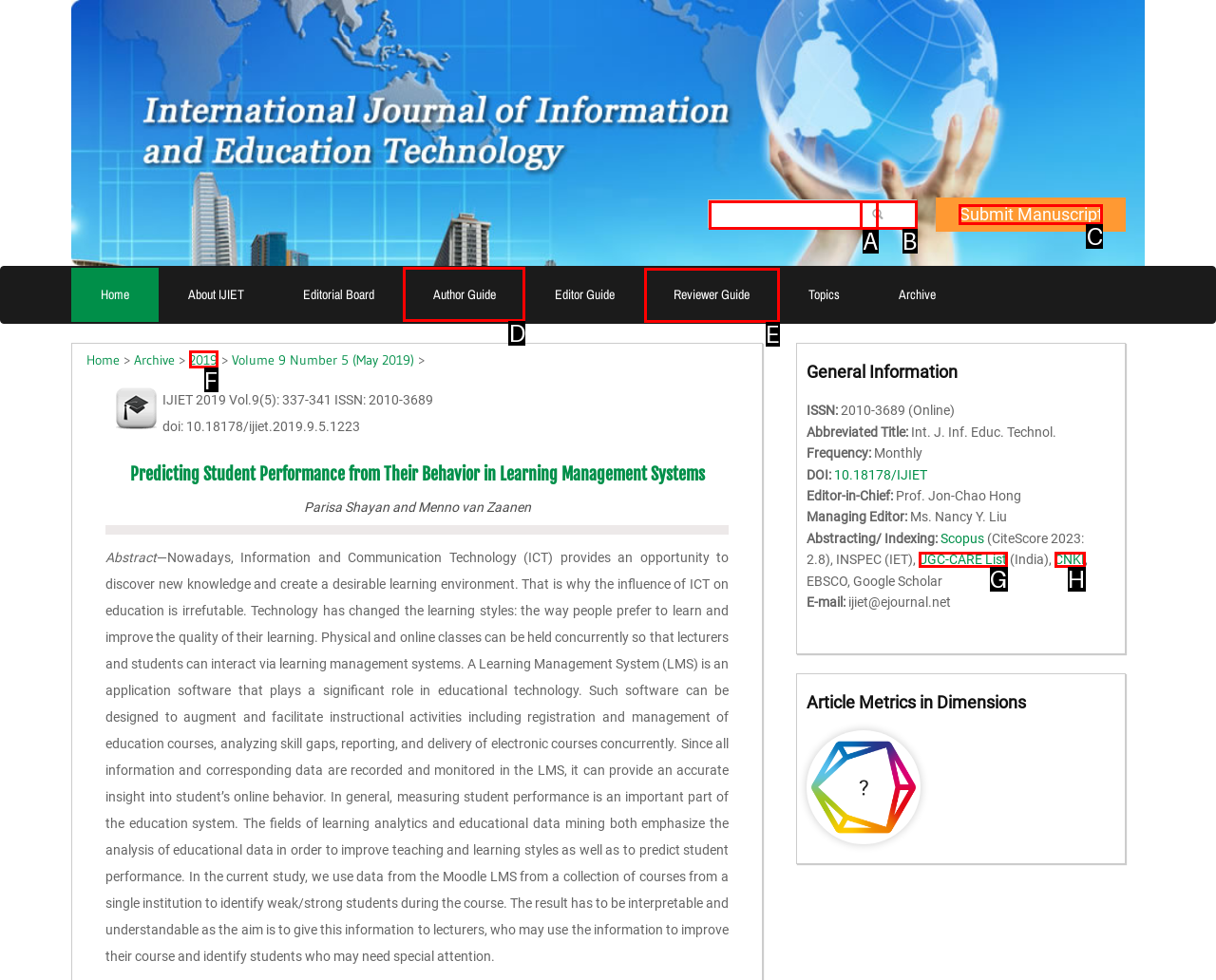Figure out which option to click to perform the following task: View the author guide
Provide the letter of the correct option in your response.

D